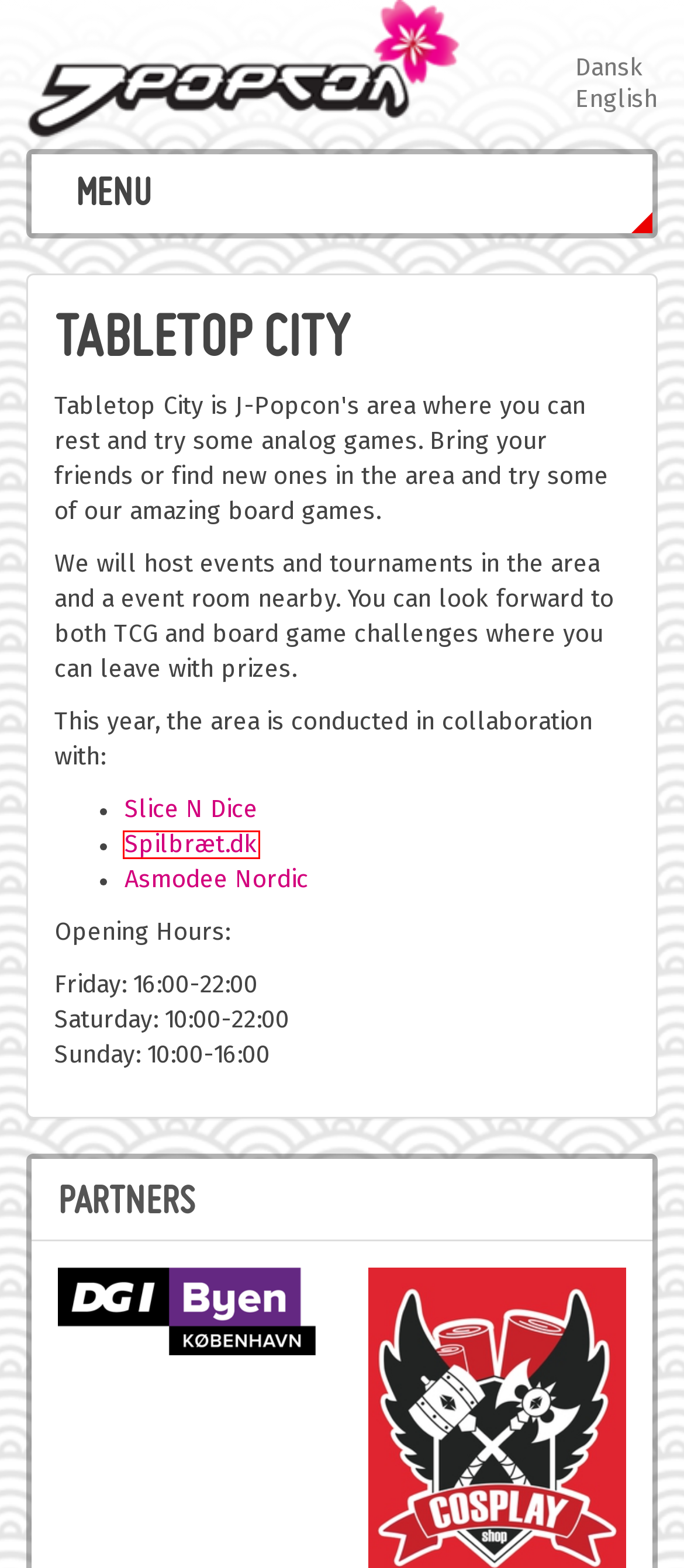Look at the screenshot of a webpage that includes a red bounding box around a UI element. Select the most appropriate webpage description that matches the page seen after clicking the highlighted element. Here are the candidates:
A. Tournament of Champions - Cosplay Competition based solely on crafting
B. Cosplay World Masters | Portugal
C. Hjem - Landsforeningen Bifrost
D. Spilbræt.dk | Ren spilleglæde!
E. Velkommen til DGI Byen!
F. Slice N Dice – Brætspil, kortspil og figurspil.
G. Goth - Punk - Emo - Tøj til alle stilarter | Fatima.Dk
H. Asmodee Nordics

D